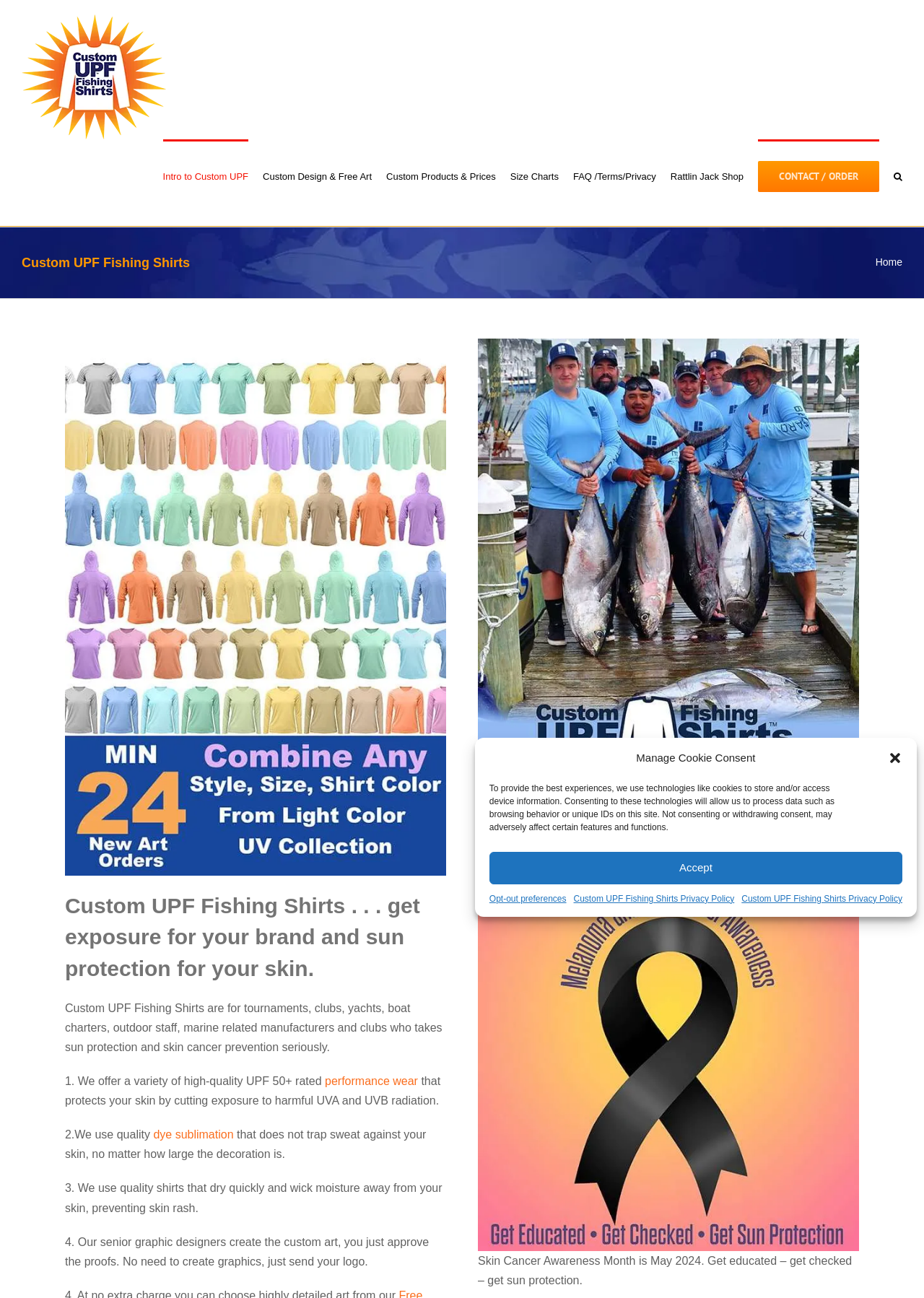Determine the bounding box coordinates of the UI element described below. Use the format (top-left x, top-left y, bottom-right x, bottom-right y) with floating point numbers between 0 and 1: Intro to Custom UPF

[0.176, 0.107, 0.269, 0.163]